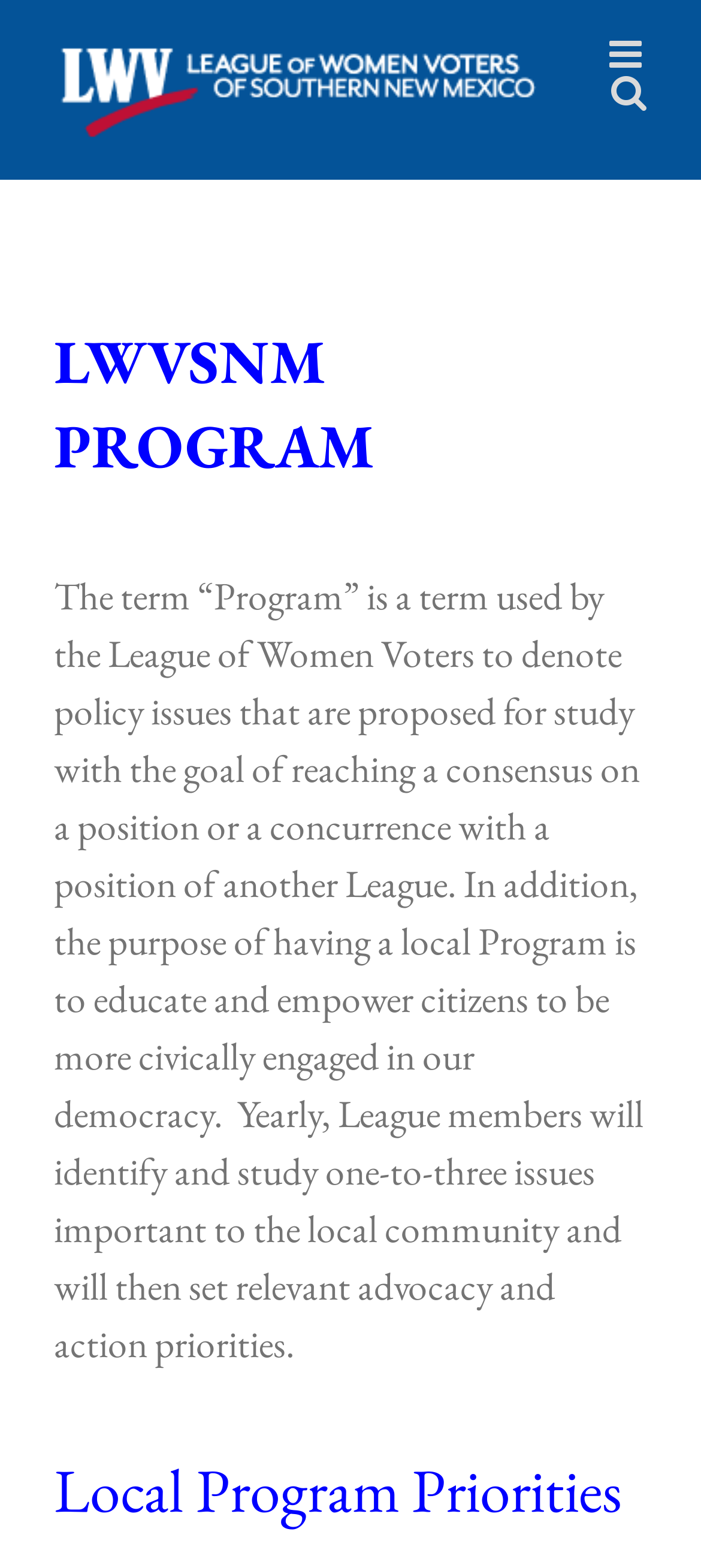Using the information in the image, give a detailed answer to the following question: What is the section below 'LWVSNM PROGRAM' about?

The section below the heading 'LWVSNM PROGRAM' is about Local Program Priorities, as indicated by the heading 'Local Program Priorities'.